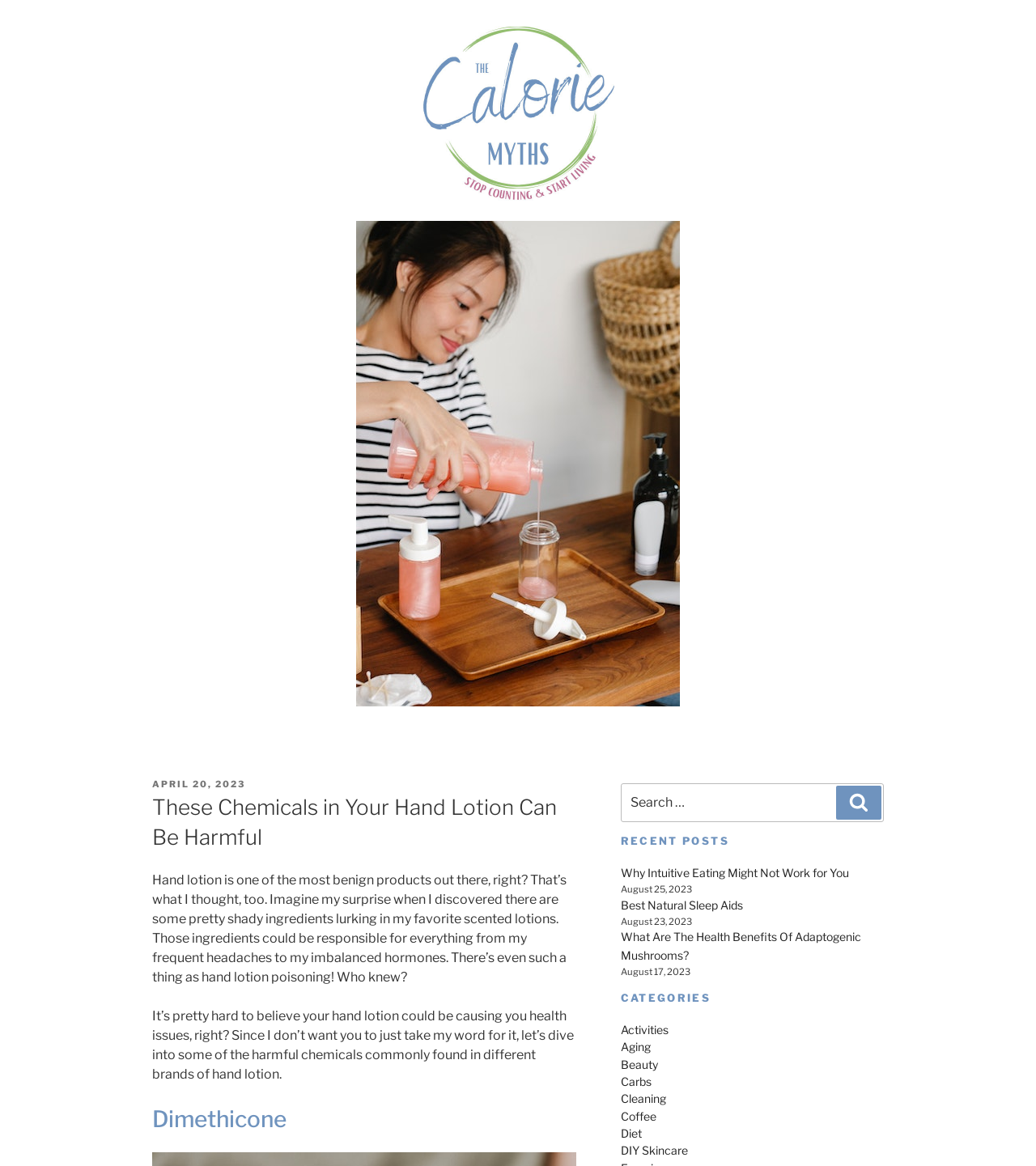Determine the bounding box coordinates of the clickable region to execute the instruction: "Read the recent post 'Why Intuitive Eating Might Not Work for You'". The coordinates should be four float numbers between 0 and 1, denoted as [left, top, right, bottom].

[0.599, 0.743, 0.819, 0.754]